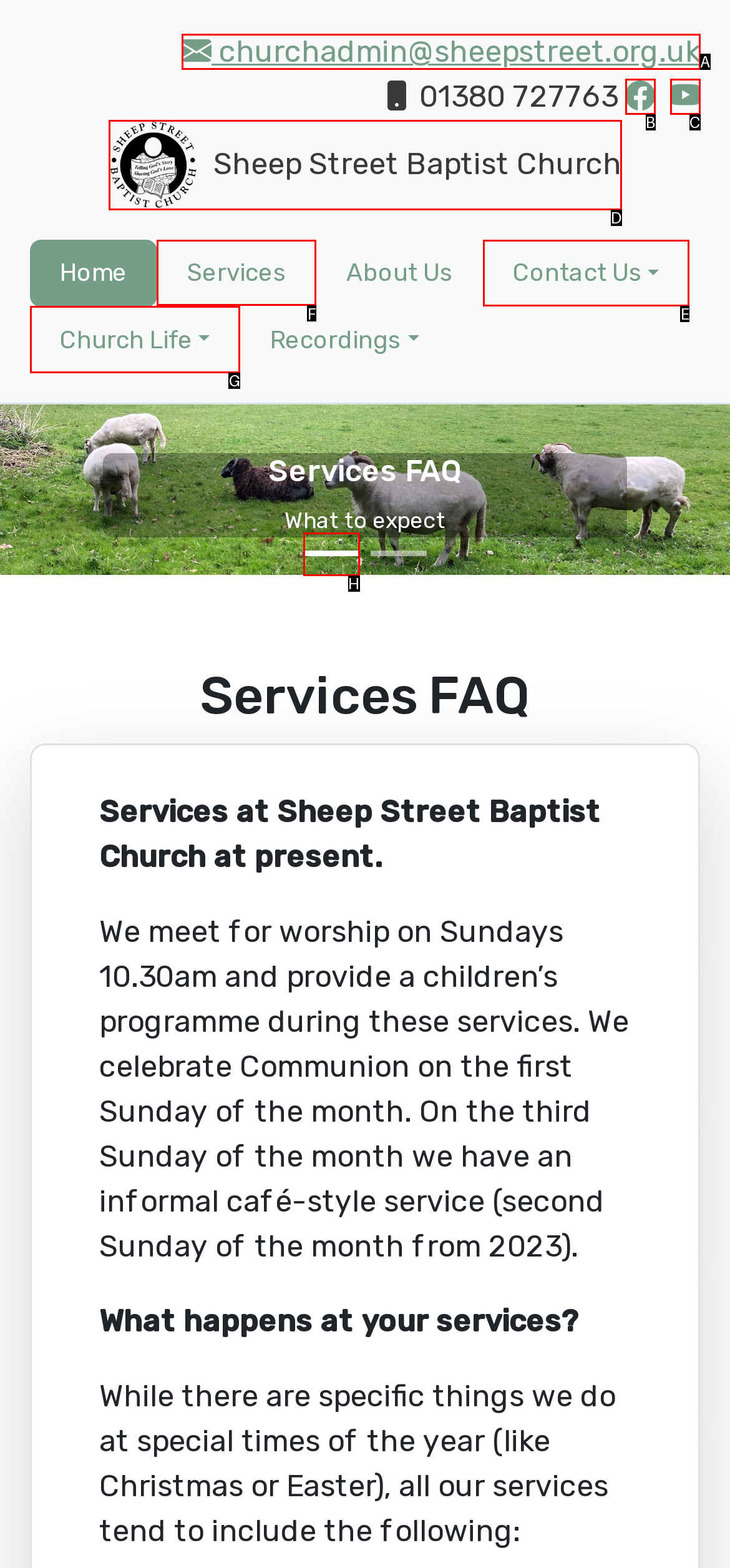Choose the UI element to click on to achieve this task: Click the 'Services' link. Reply with the letter representing the selected element.

F